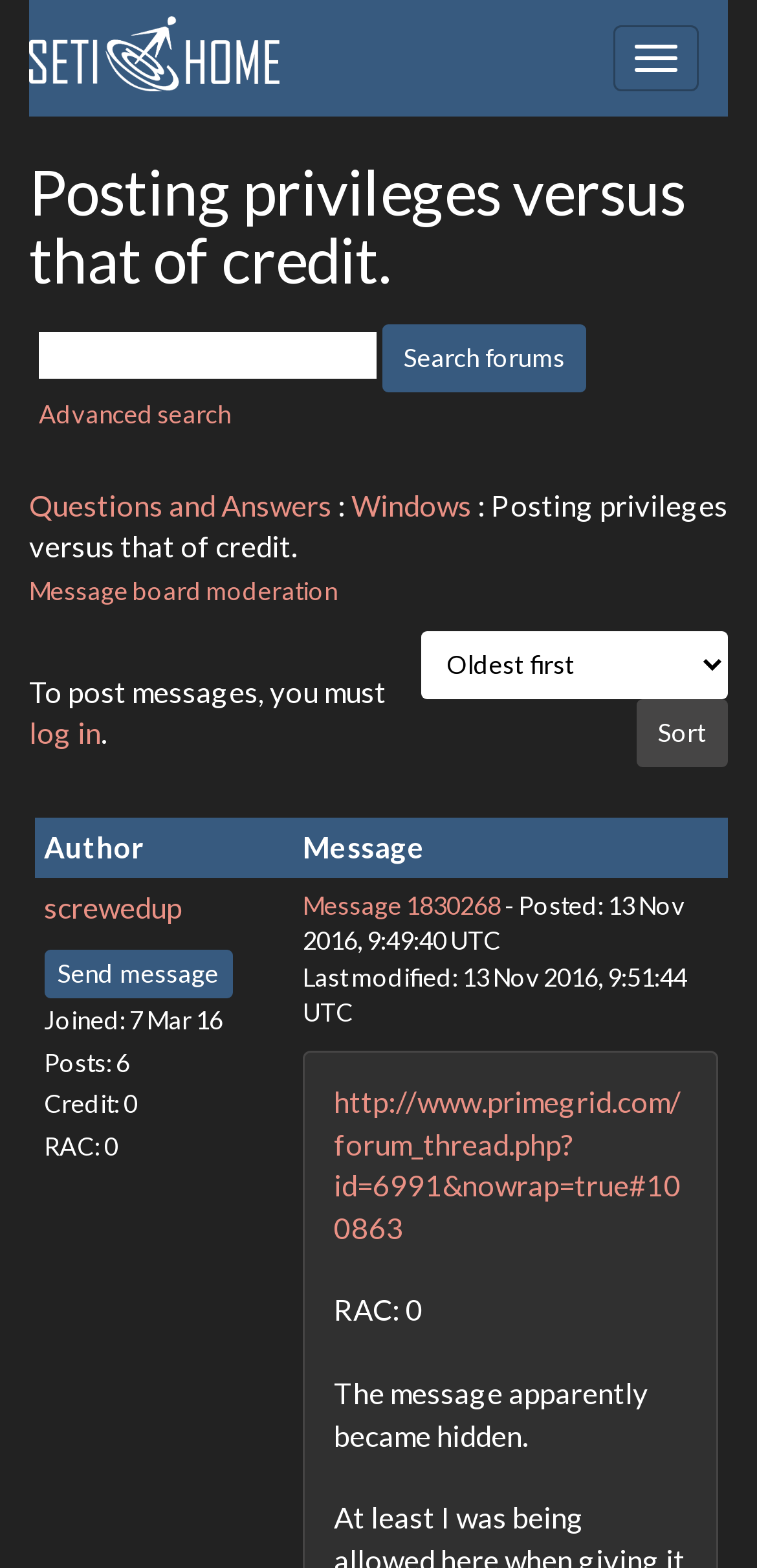Identify the bounding box coordinates of the region I need to click to complete this instruction: "View message 1830268".

[0.4, 0.567, 0.662, 0.587]